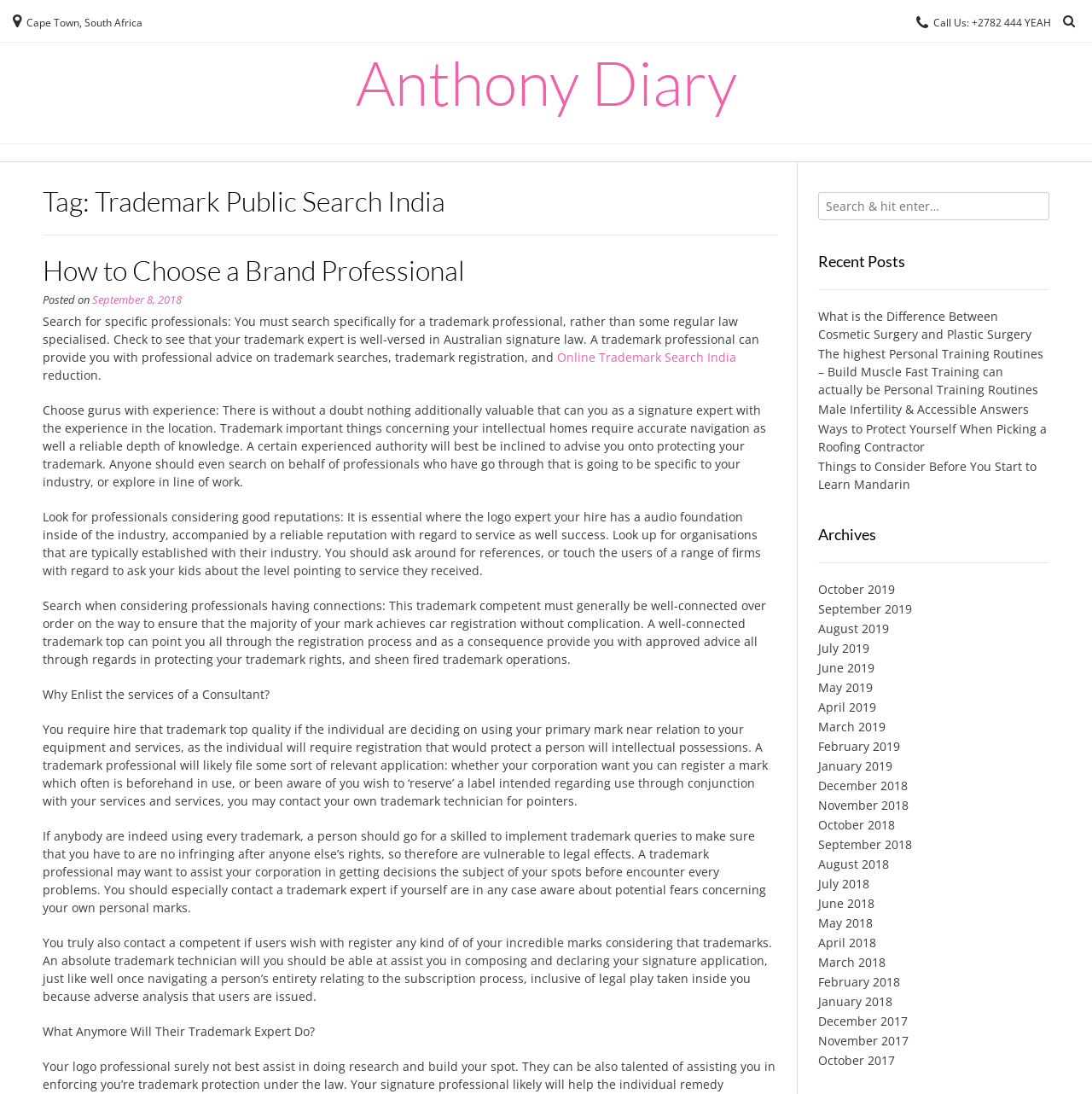Find the bounding box of the element with the following description: "Online Trademark Search India". The coordinates must be four float numbers between 0 and 1, formatted as [left, top, right, bottom].

[0.51, 0.319, 0.674, 0.334]